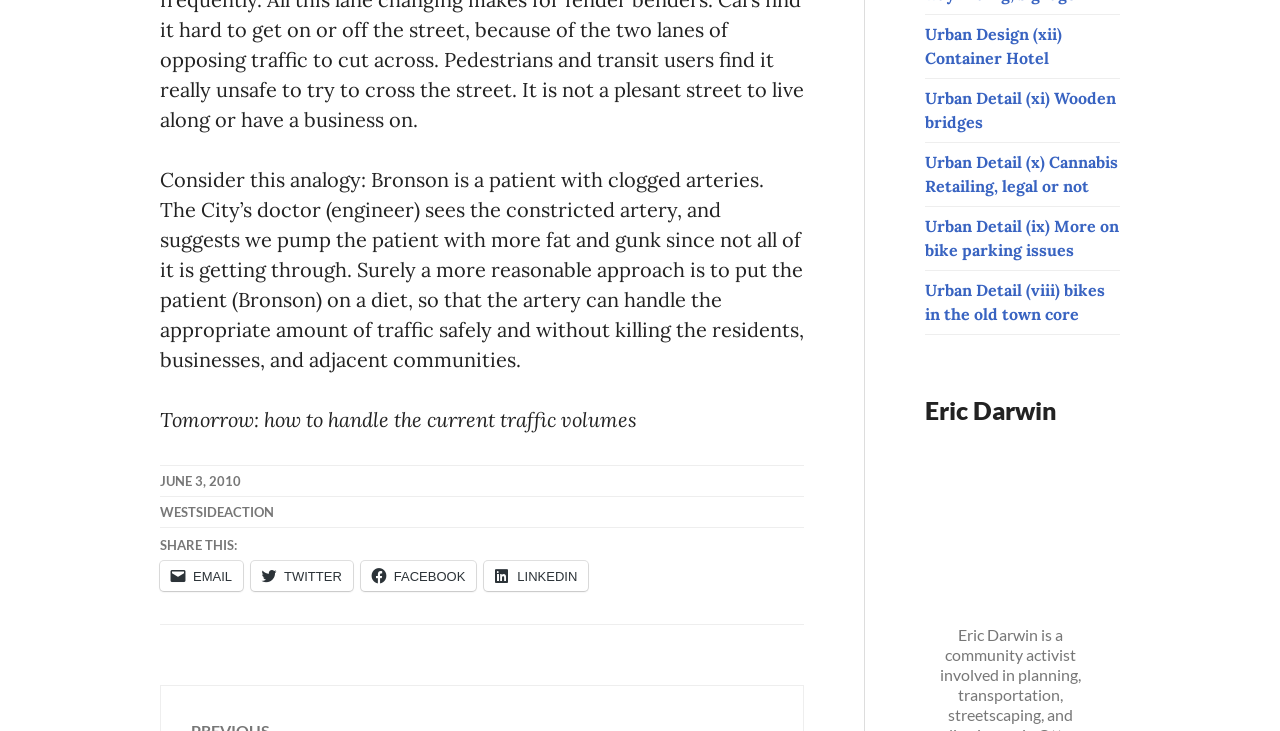Determine the bounding box coordinates for the area that needs to be clicked to fulfill this task: "Share this on FACEBOOK". The coordinates must be given as four float numbers between 0 and 1, i.e., [left, top, right, bottom].

[0.282, 0.768, 0.372, 0.809]